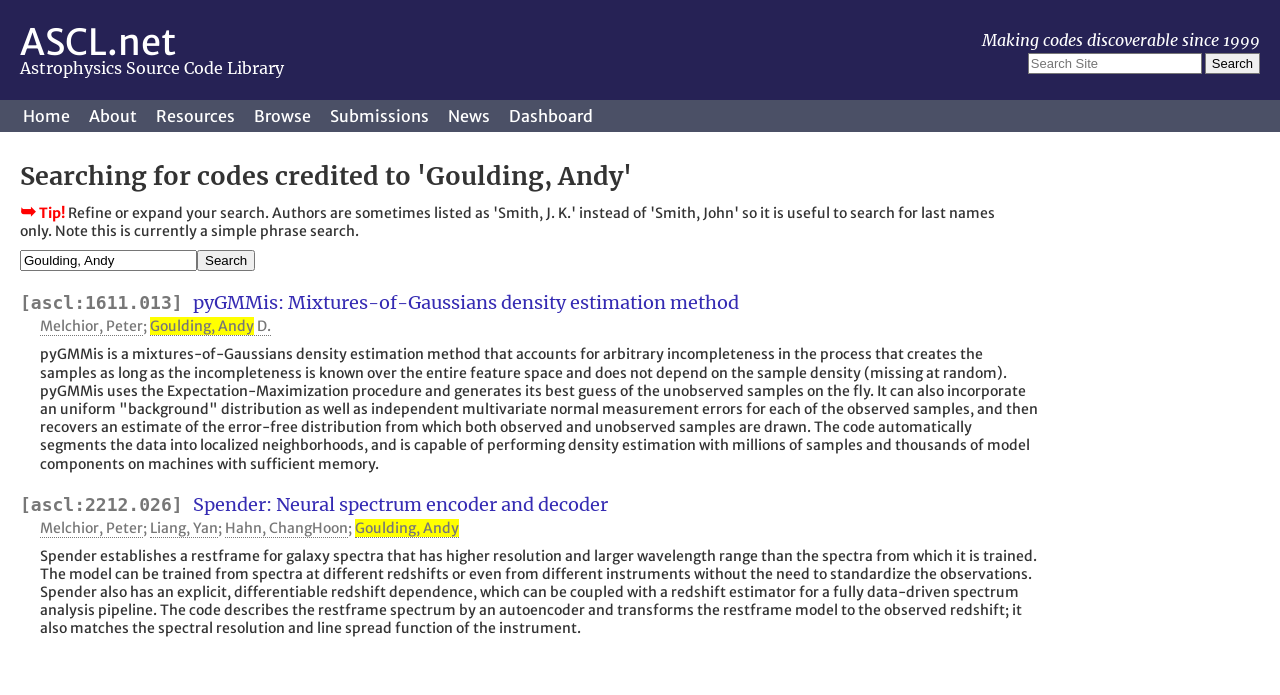Locate the bounding box coordinates of the region to be clicked to comply with the following instruction: "Browse the 'Home' page". The coordinates must be four float numbers between 0 and 1, in the form [left, top, right, bottom].

[0.012, 0.144, 0.061, 0.19]